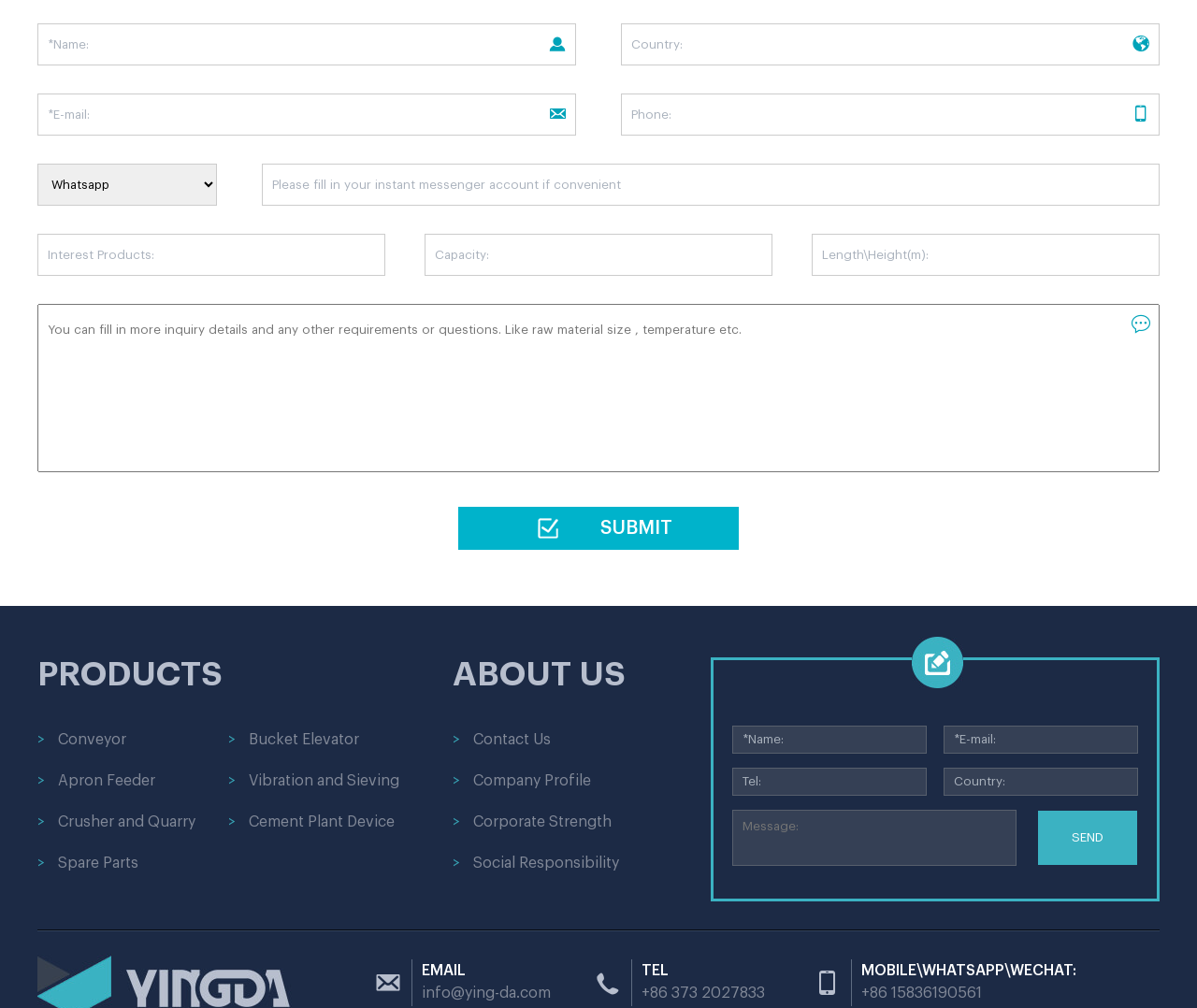Identify the bounding box coordinates of the HTML element based on this description: "> Vibration and Sieving".

[0.191, 0.764, 0.334, 0.786]